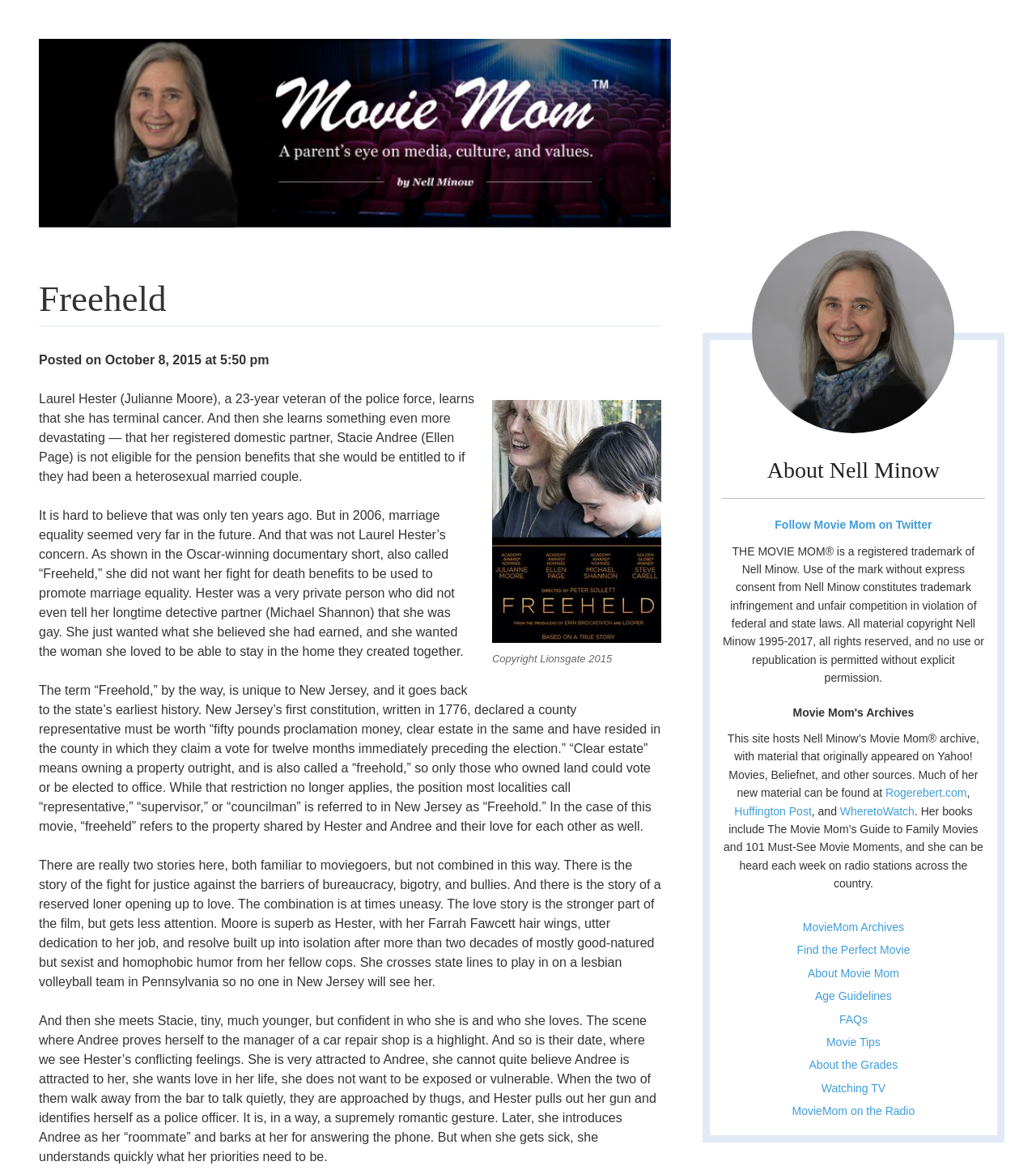What is the name of Laurel Hester's partner?
Please give a detailed answer to the question using the information shown in the image.

The name of Laurel Hester's partner is mentioned in the review as Stacie Andree, who is also her registered domestic partner.